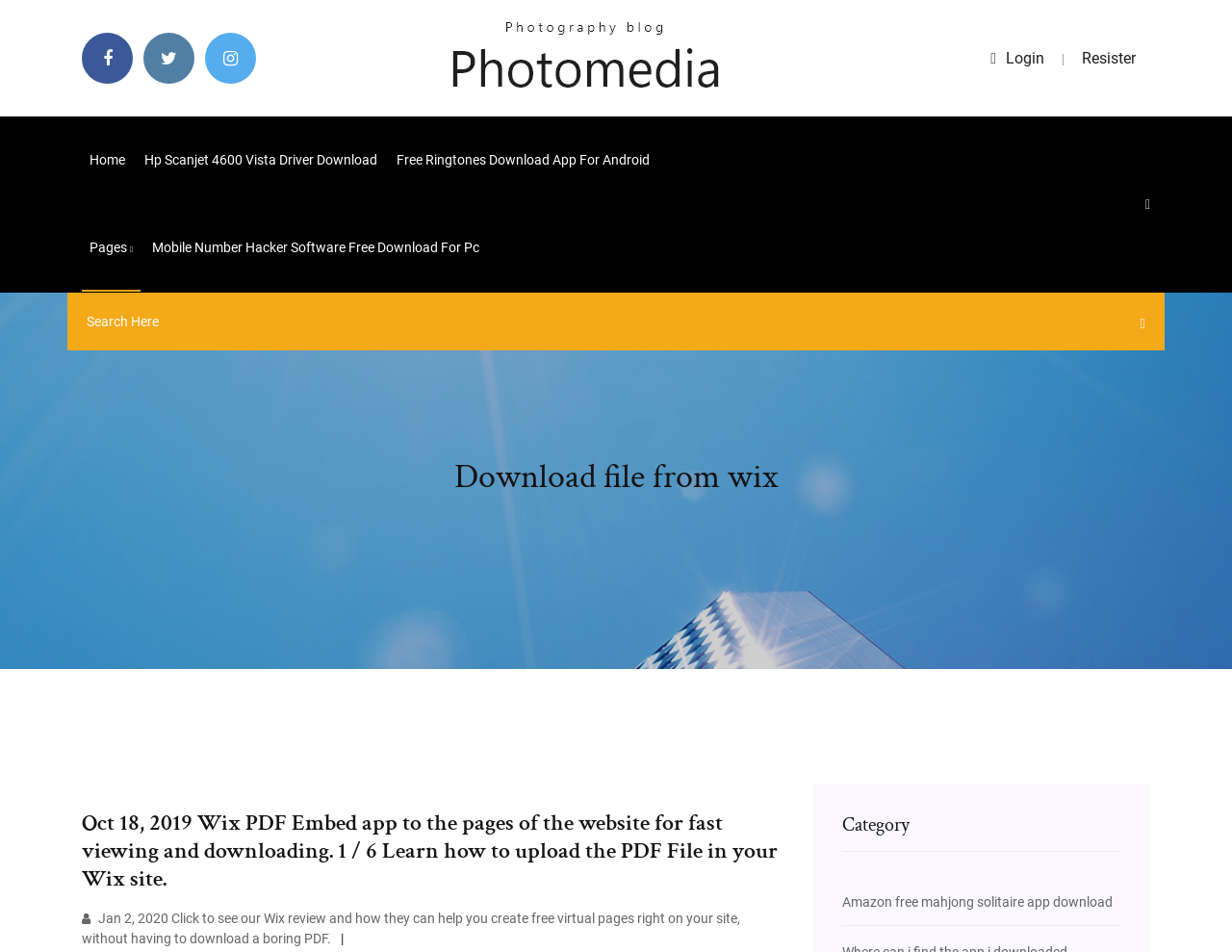Indicate the bounding box coordinates of the element that must be clicked to execute the instruction: "Click on the login button". The coordinates should be given as four float numbers between 0 and 1, i.e., [left, top, right, bottom].

[0.804, 0.051, 0.848, 0.07]